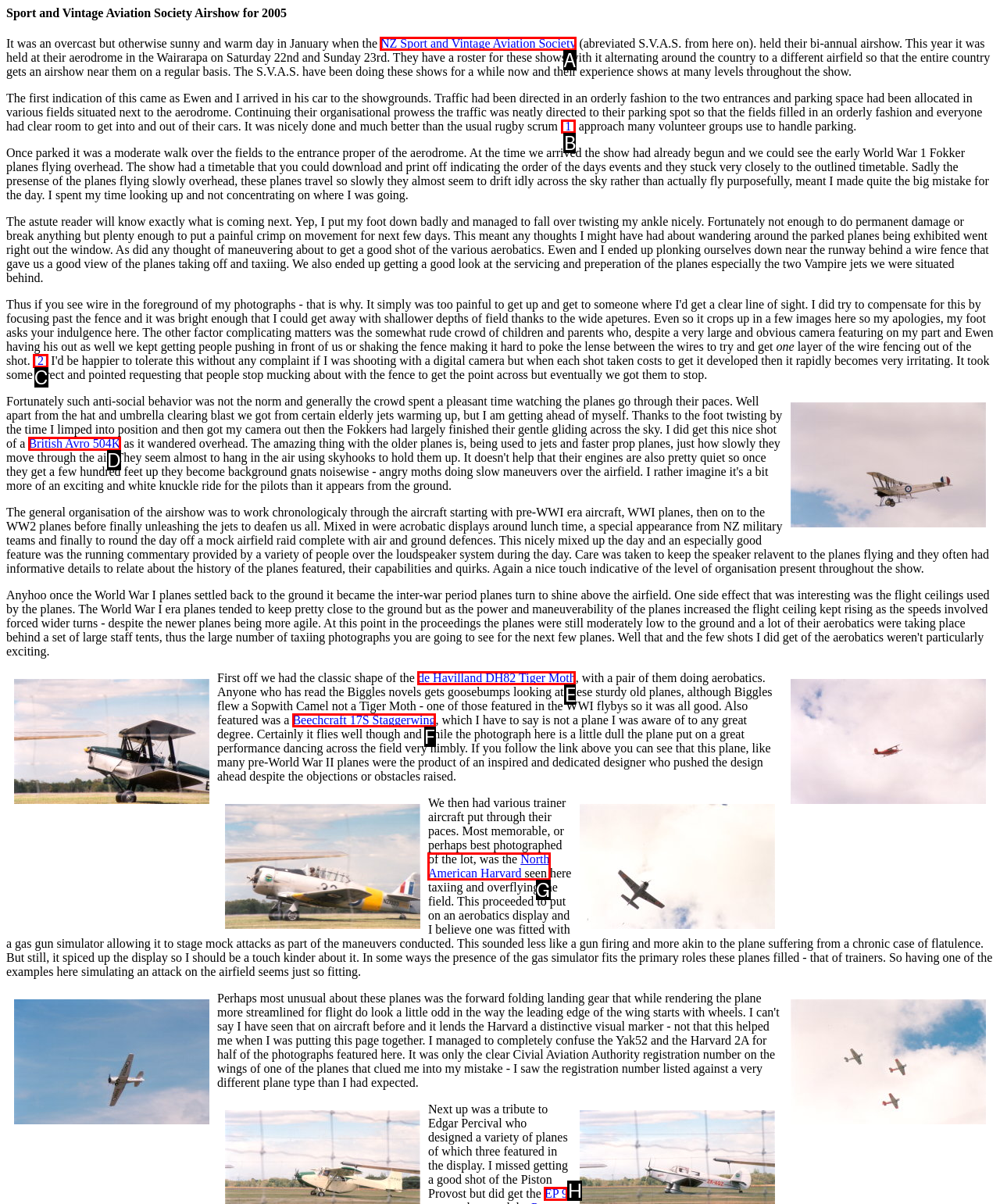Determine which HTML element to click for this task: Follow the link to North American Harvard Provide the letter of the selected choice.

G